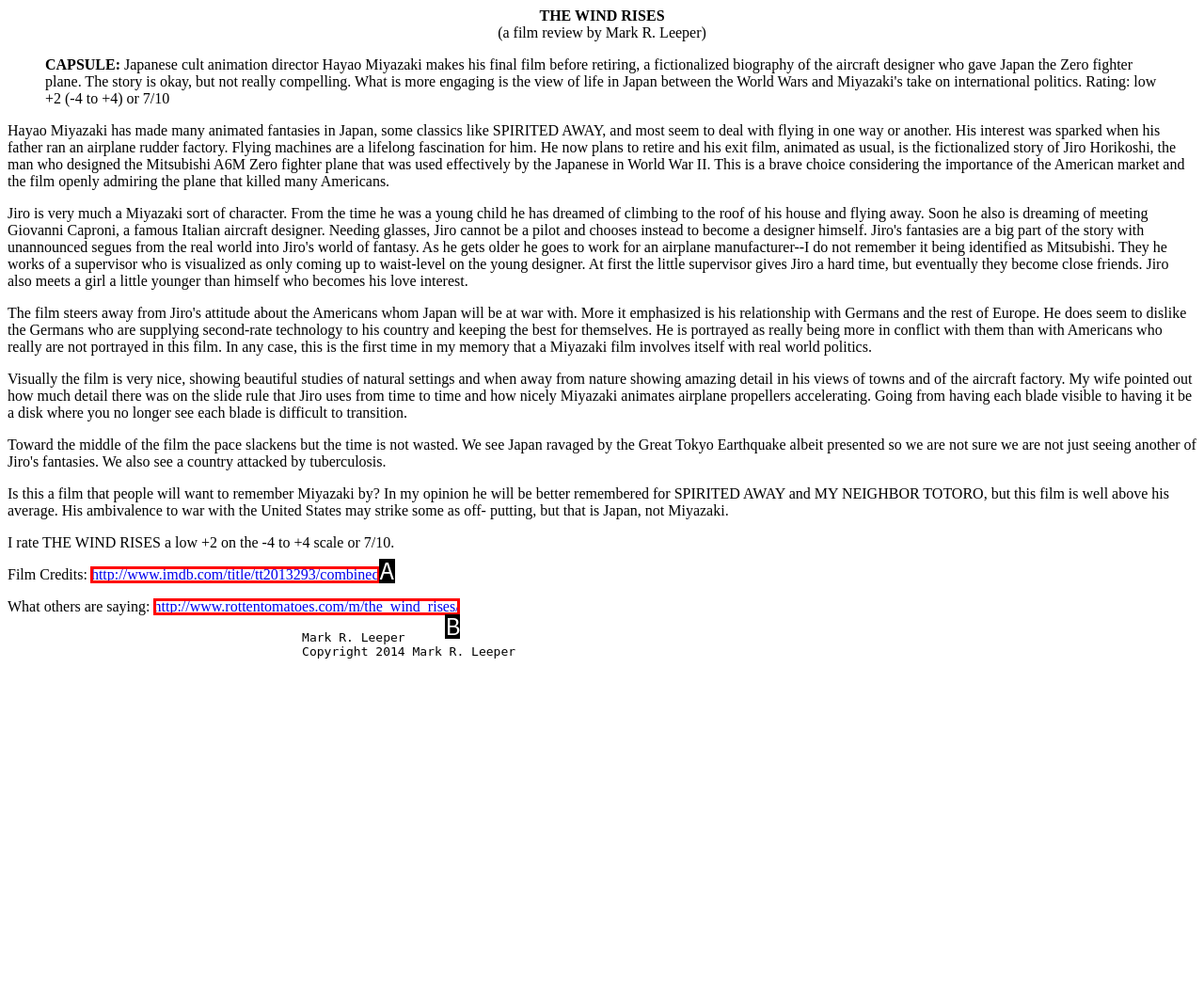Based on the description: http://www.rottentomatoes.com/m/the_wind_rises/, select the HTML element that fits best. Provide the letter of the matching option.

B